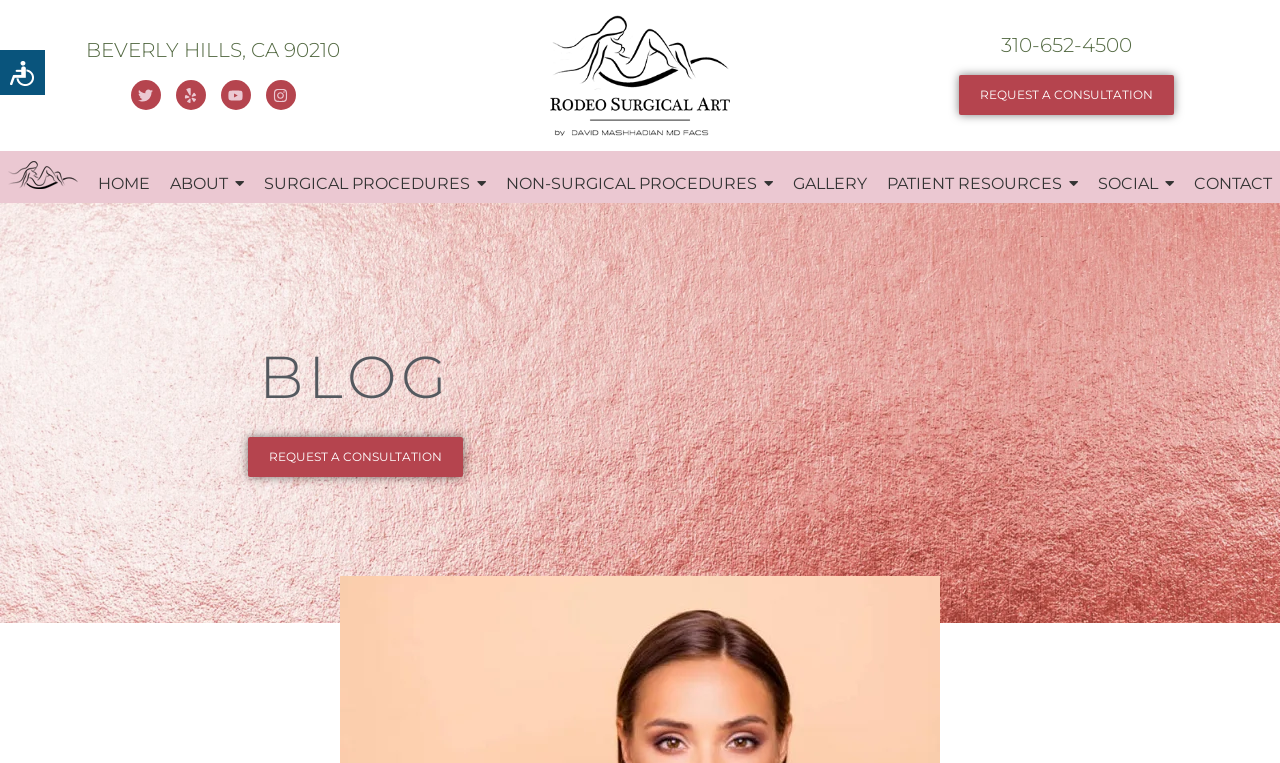Determine the bounding box coordinates of the clickable area required to perform the following instruction: "Request a consultation". The coordinates should be represented as four float numbers between 0 and 1: [left, top, right, bottom].

[0.749, 0.099, 0.917, 0.151]